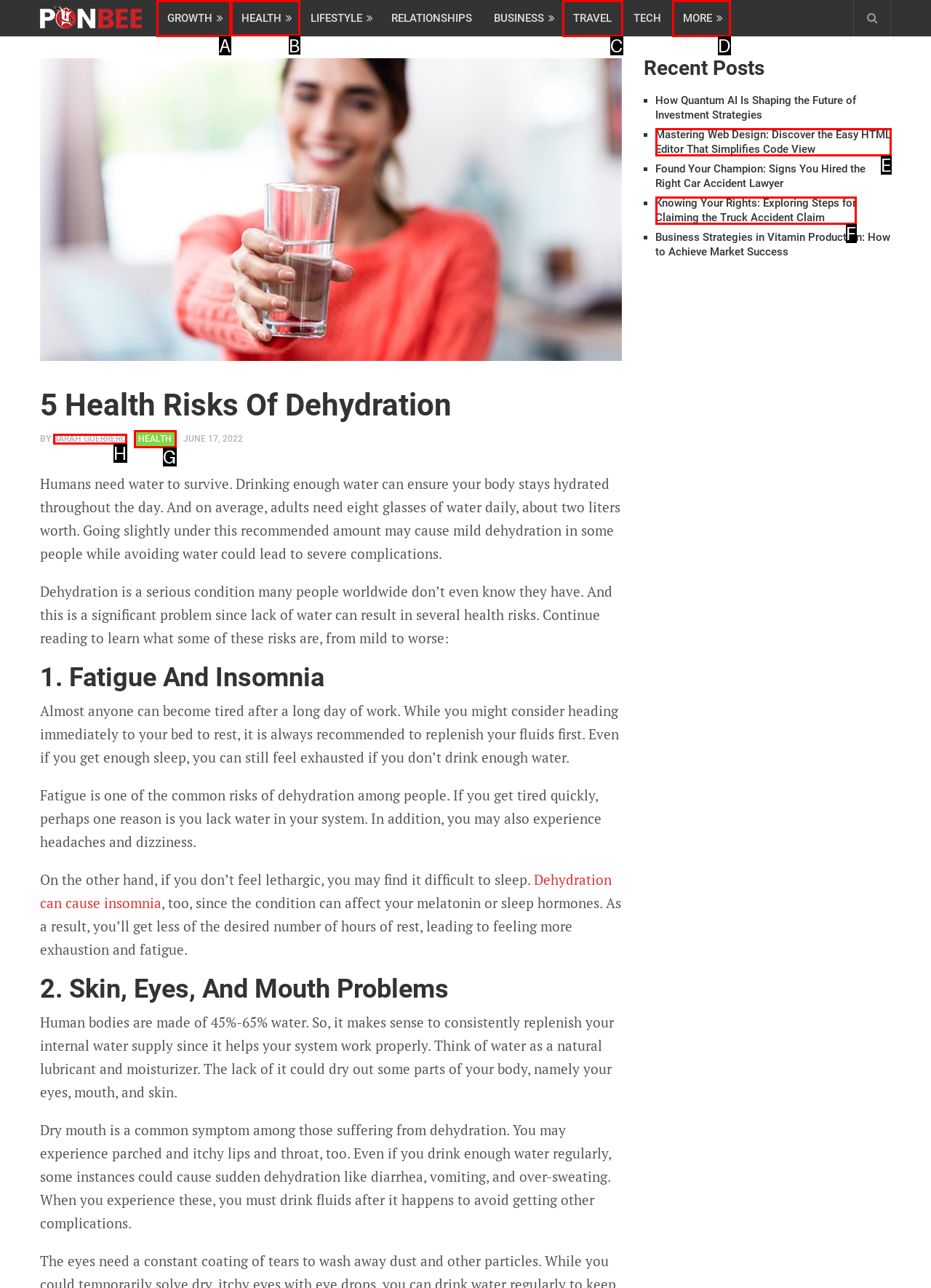Identify the correct UI element to click to achieve the task: Click on HEALTH.
Answer with the letter of the appropriate option from the choices given.

B